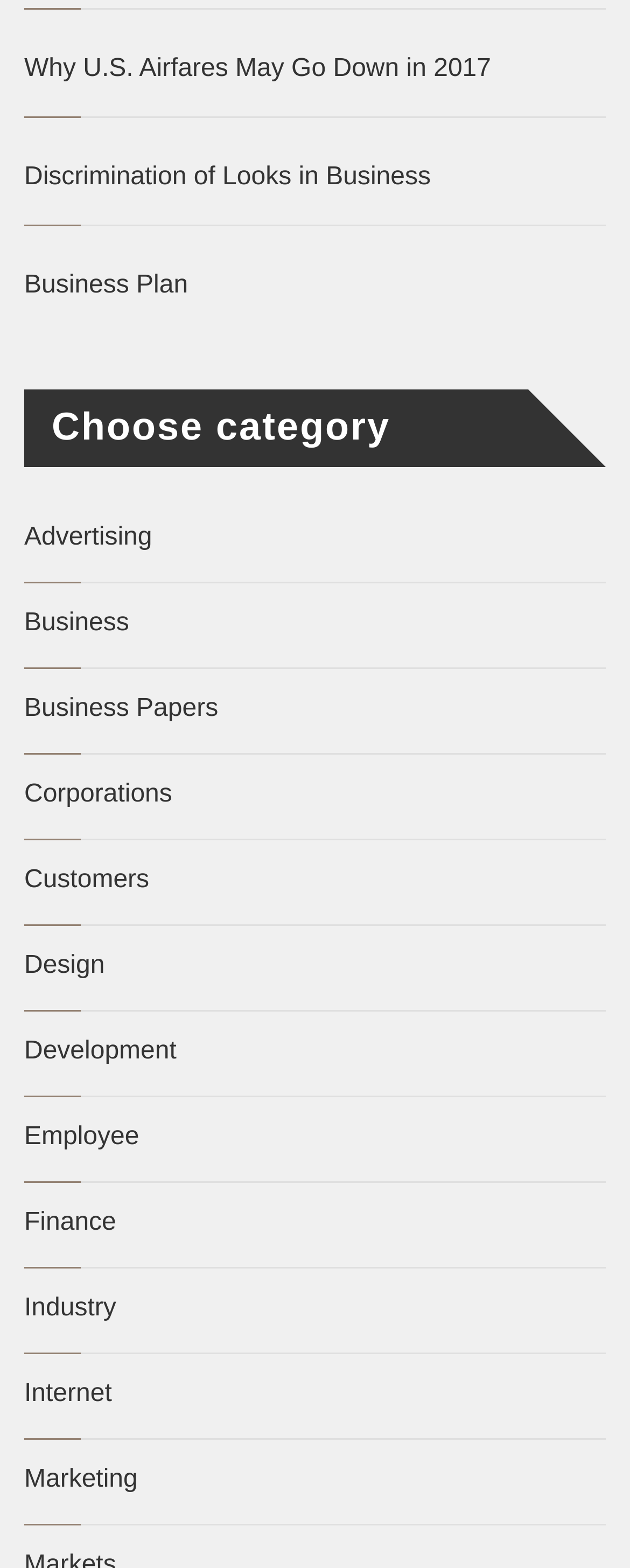Pinpoint the bounding box coordinates of the area that should be clicked to complete the following instruction: "visit Udemy". The coordinates must be given as four float numbers between 0 and 1, i.e., [left, top, right, bottom].

None